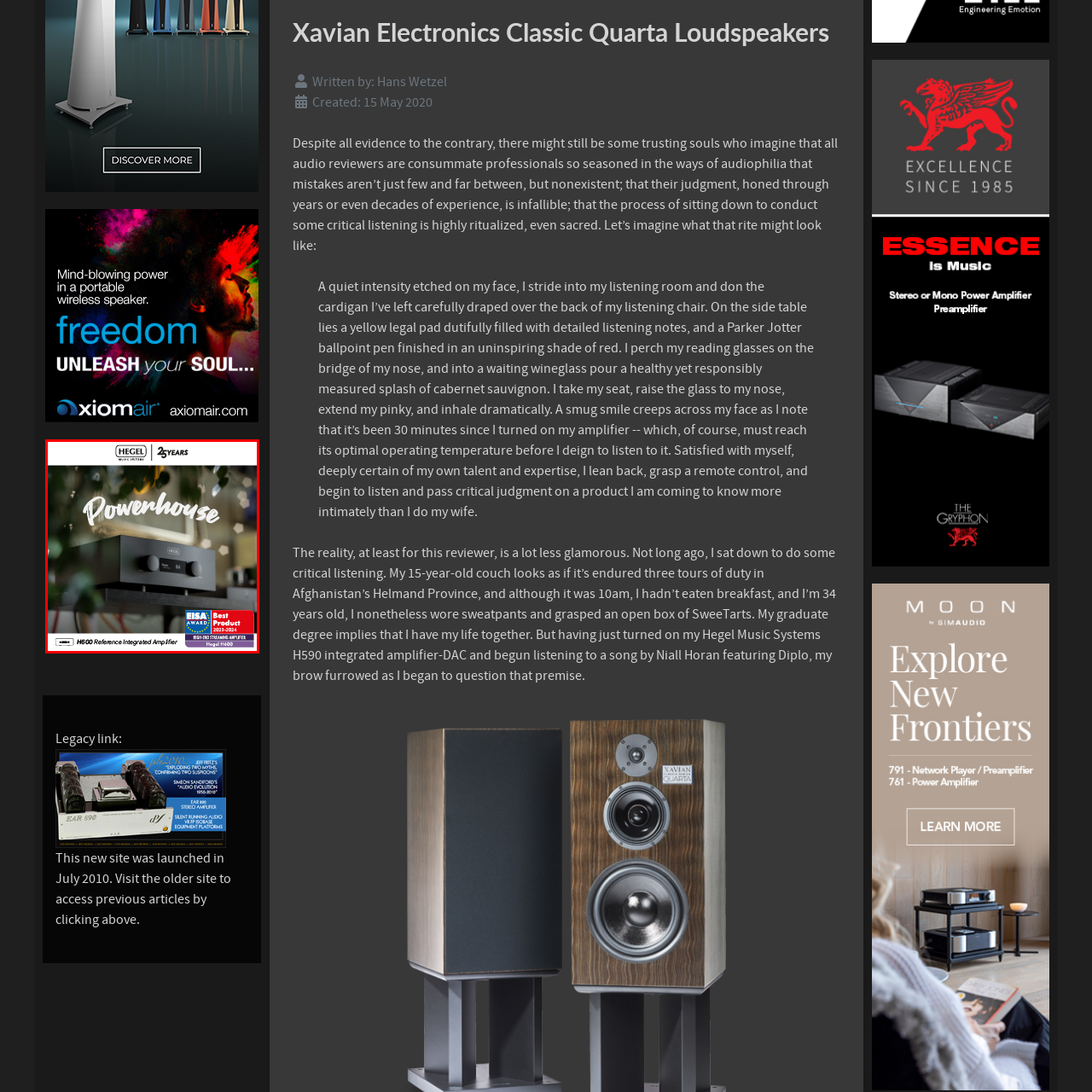Inspect the image bordered in red and answer the following question in detail, drawing on the visual content observed in the image:
What is the color of the amplifier's finish?

The caption describes the amplifier as having a 'sleek black finish', indicating that the color of the amplifier's finish is black.